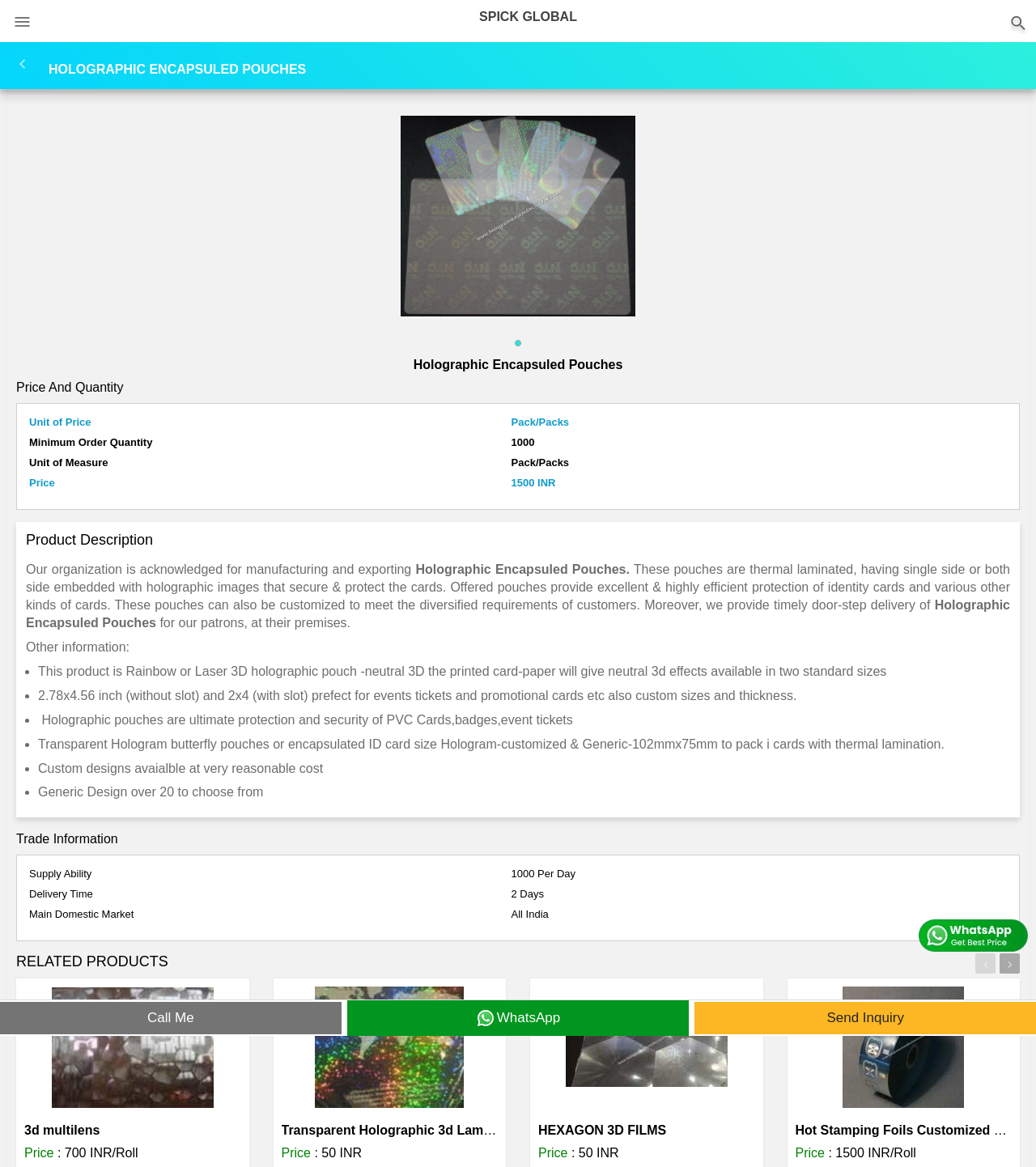Illustrate the webpage's structure and main components comprehensively.

The webpage is about Holographic Encapsuled Pouches manufactured by SPICK GLOBAL, a trusted manufacturer, exporter, and supplier based in New Delhi, India. 

At the top of the page, there are two "home" images, one on the left and one on the right, with a "home" link in between them. Below this, there is a heading "HOLOGRAPHIC ENCAPSULED POUCHES" in a prominent position. 

To the left of the heading, there is an image of Holographic Encapsuled Pouches. Below the heading, there is a section with details about the product, including price and quantity, unit of price, minimum order quantity, unit of measure, and price. 

Following this, there is a product description section, which explains that the organization is acknowledged for manufacturing and exporting Holographic Encapsuled Pouches. These pouches are thermal laminated, having single side or both side embedded with holographic images that secure and protect the cards. 

Below the product description, there is a list of other information about the product, including its features, sizes, and customization options. 

Further down, there is a section about trade information, including supply ability, delivery time, and main domestic market. 

The webpage also features a section titled "RELATED PRODUCTS", which lists three related products with their prices: 3D Multilens, Transparent Holographic 3D Lamination Films, and HEXAGON 3D FILMS. Each product has an image and a link to its details. 

At the bottom of the page, there are navigation arrows and links to "Call Me", "WhatsApp", and "Send Inquiry".